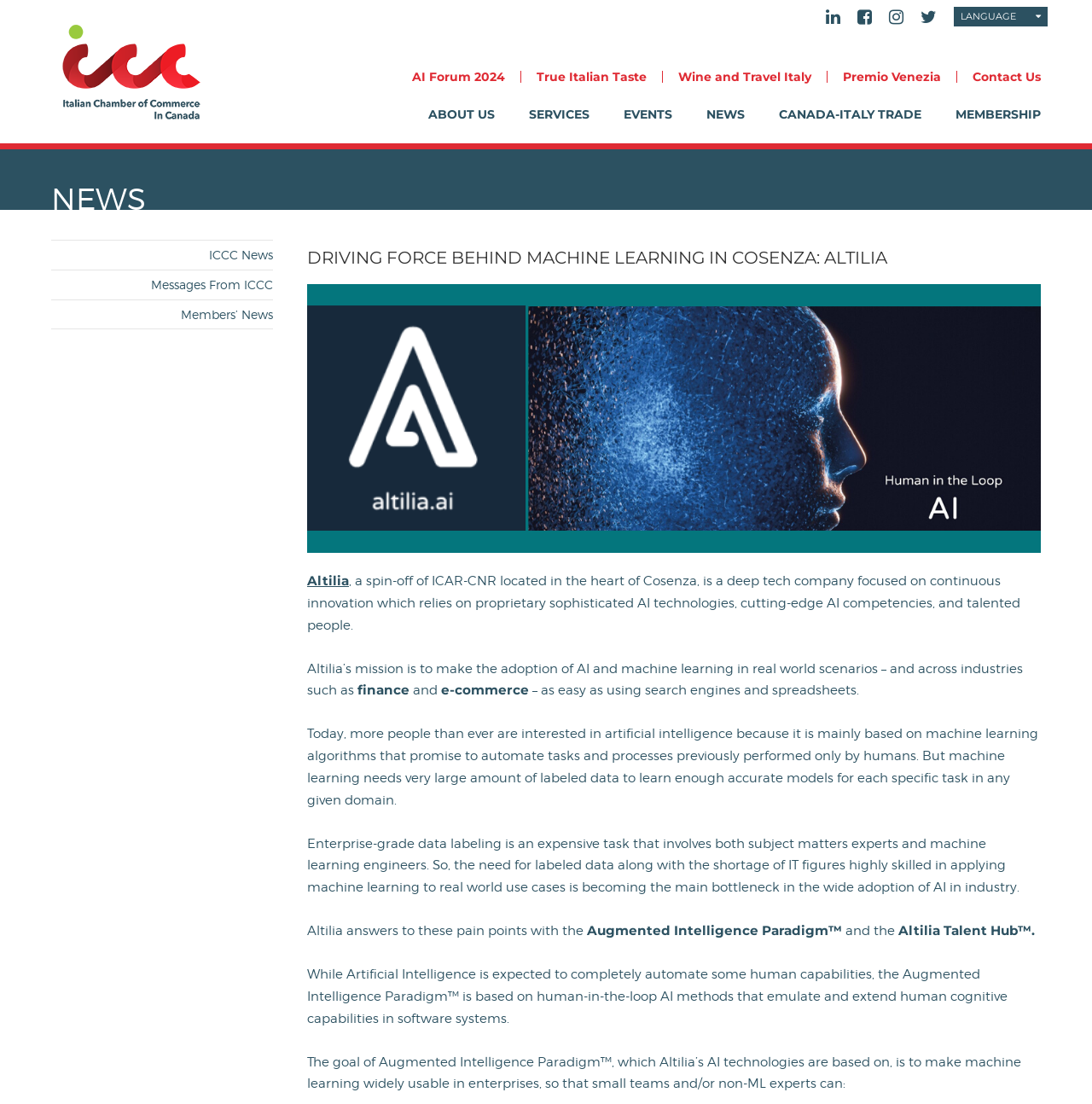What is the name of the company described on this webpage?
Please respond to the question with as much detail as possible.

The webpage describes a company that is a spin-off of ICAR-CNR, located in Cosenza, and focused on continuous innovation with proprietary AI technologies. The company's name is mentioned in the text as 'Altilia'.